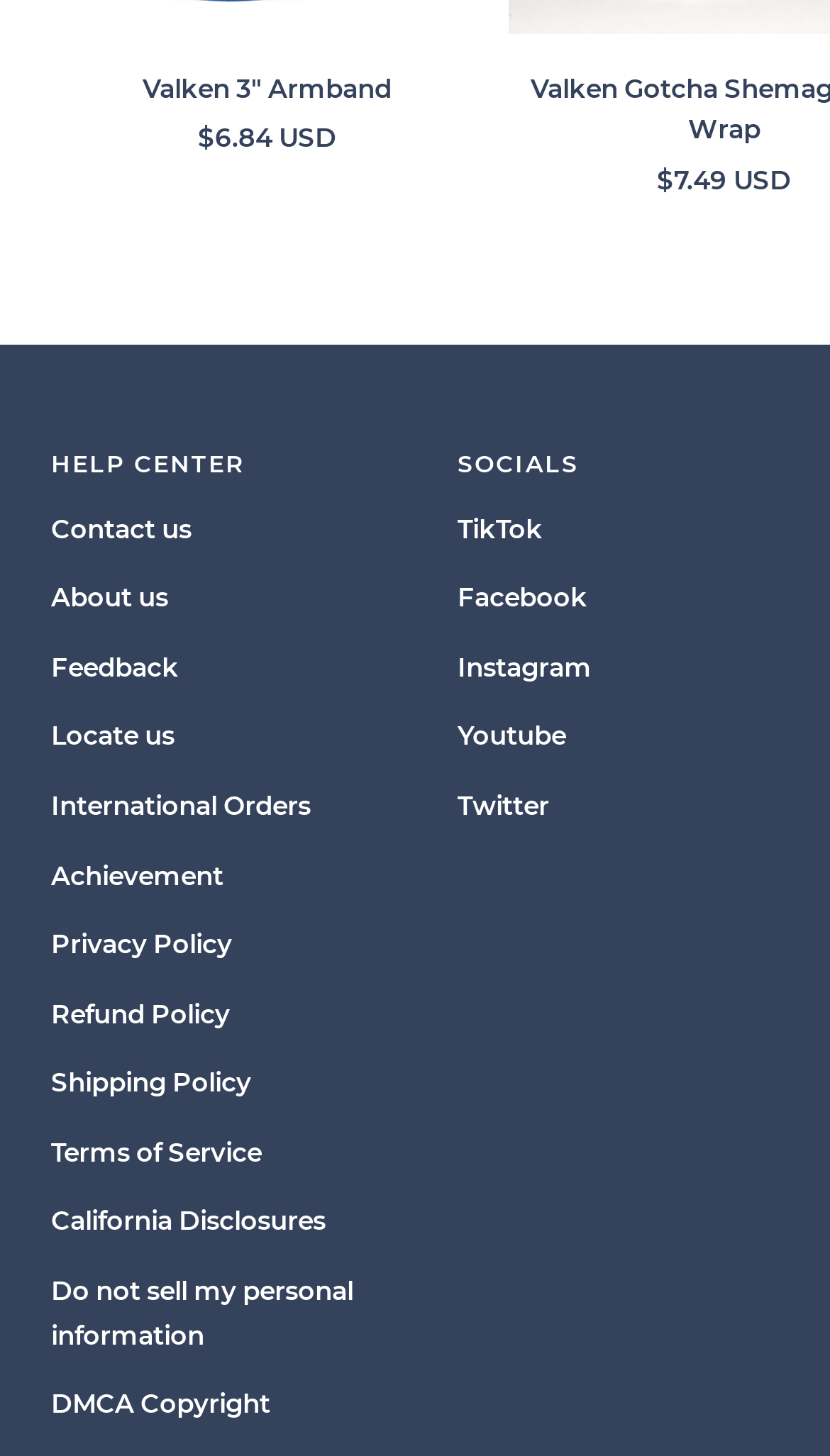Kindly determine the bounding box coordinates of the area that needs to be clicked to fulfill this instruction: "Learn about our refund policy".

[0.062, 0.682, 0.277, 0.712]